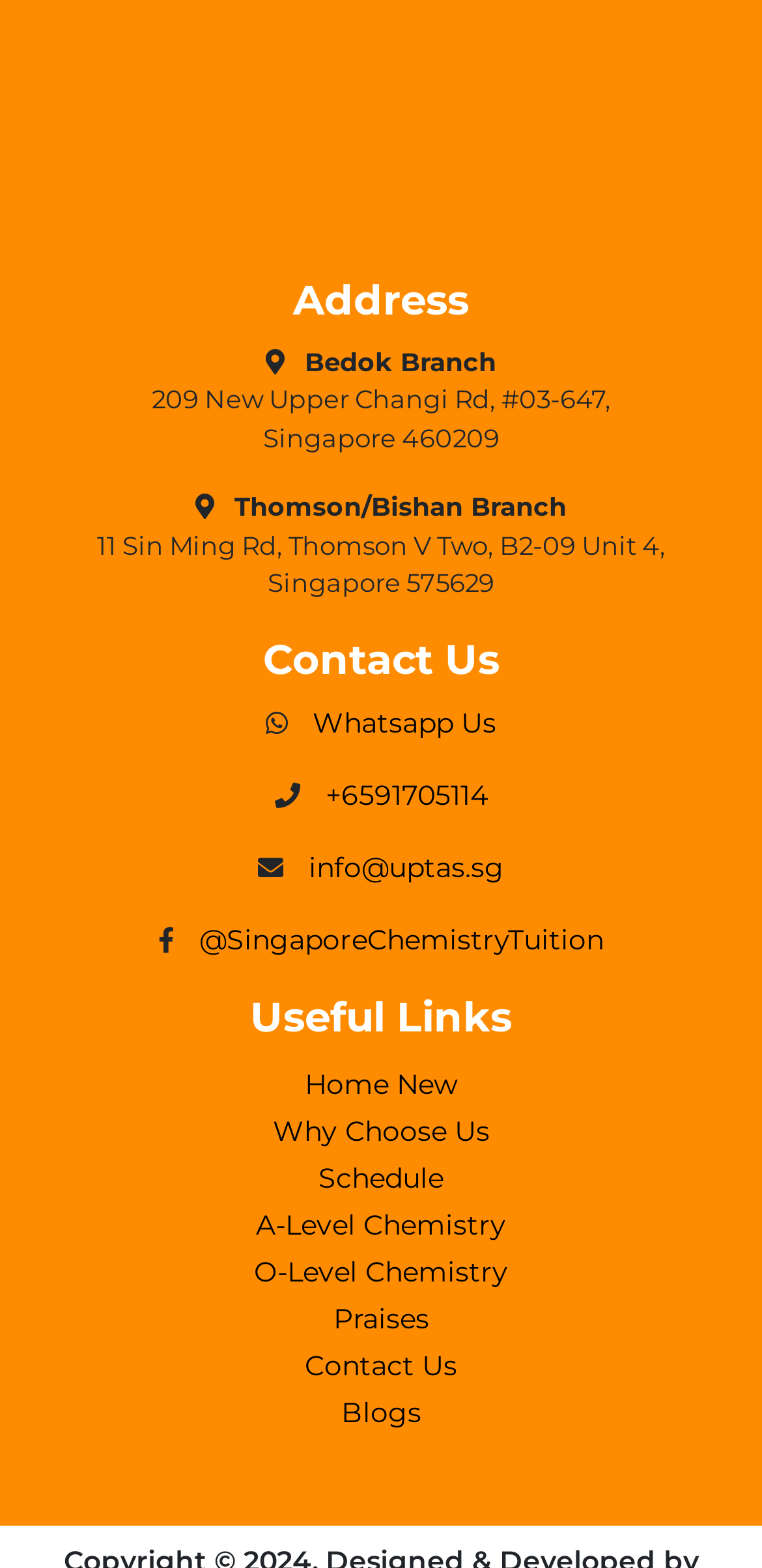Determine the bounding box coordinates of the clickable area required to perform the following instruction: "Subscribe to the RSS feed". The coordinates should be represented as four float numbers between 0 and 1: [left, top, right, bottom].

None